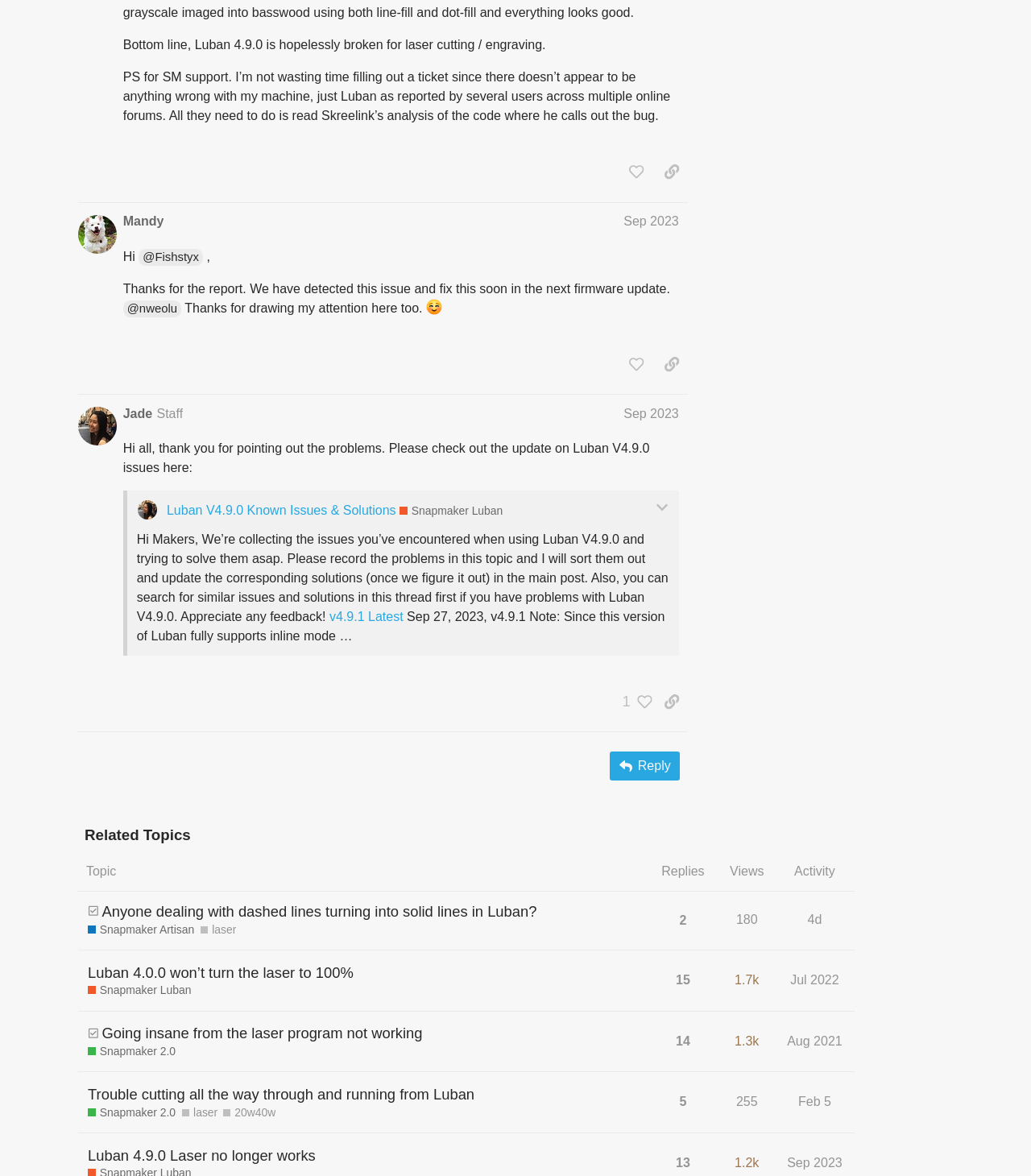Respond to the question below with a single word or phrase: What is the username of the user who posted 'Hi all, thank you for pointing out the problems.'?

Jade